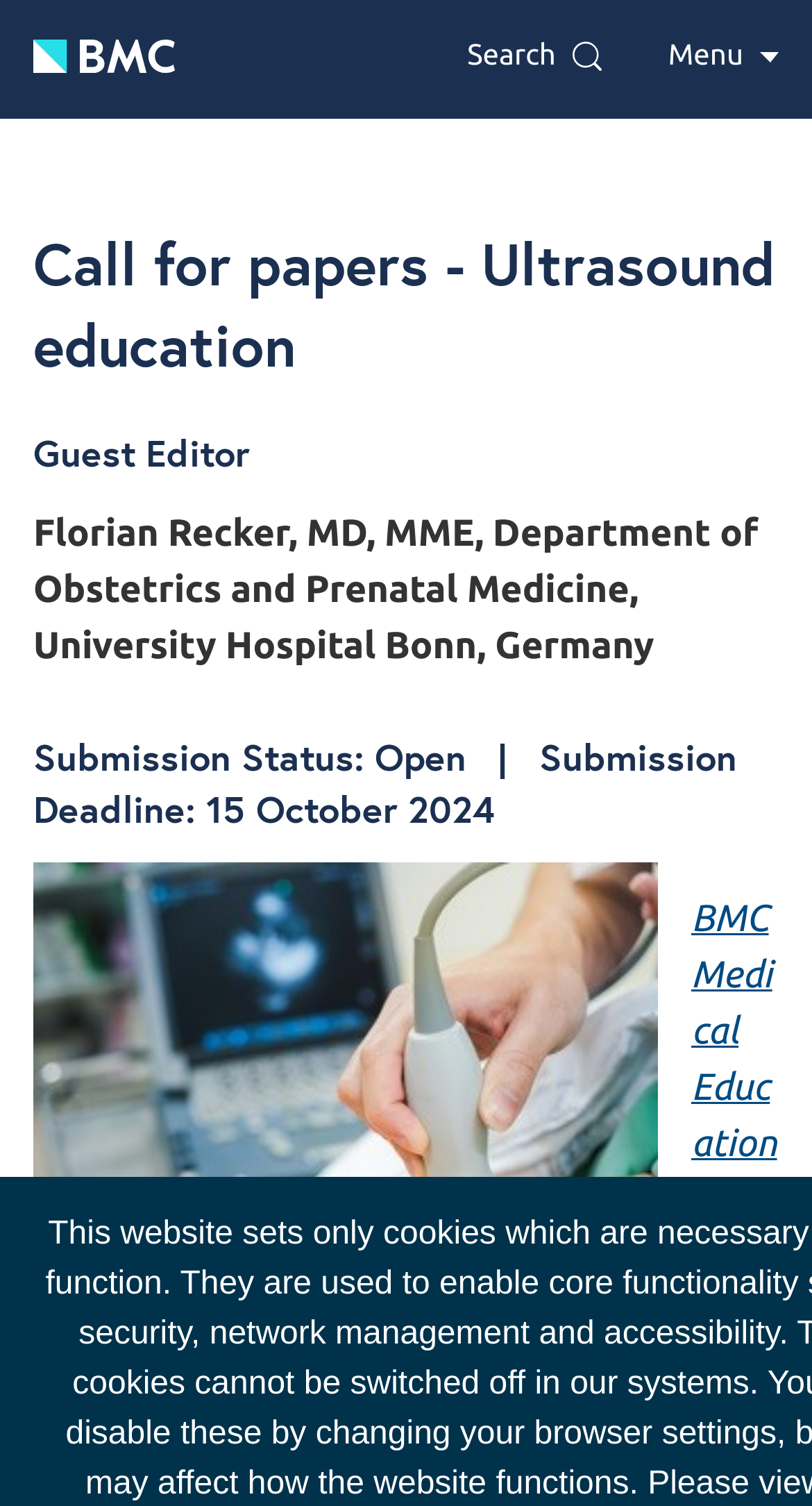What is the name of the department associated with the guest editor?
Using the visual information, answer the question in a single word or phrase.

Department of Obstetrics and Prenatal Medicine